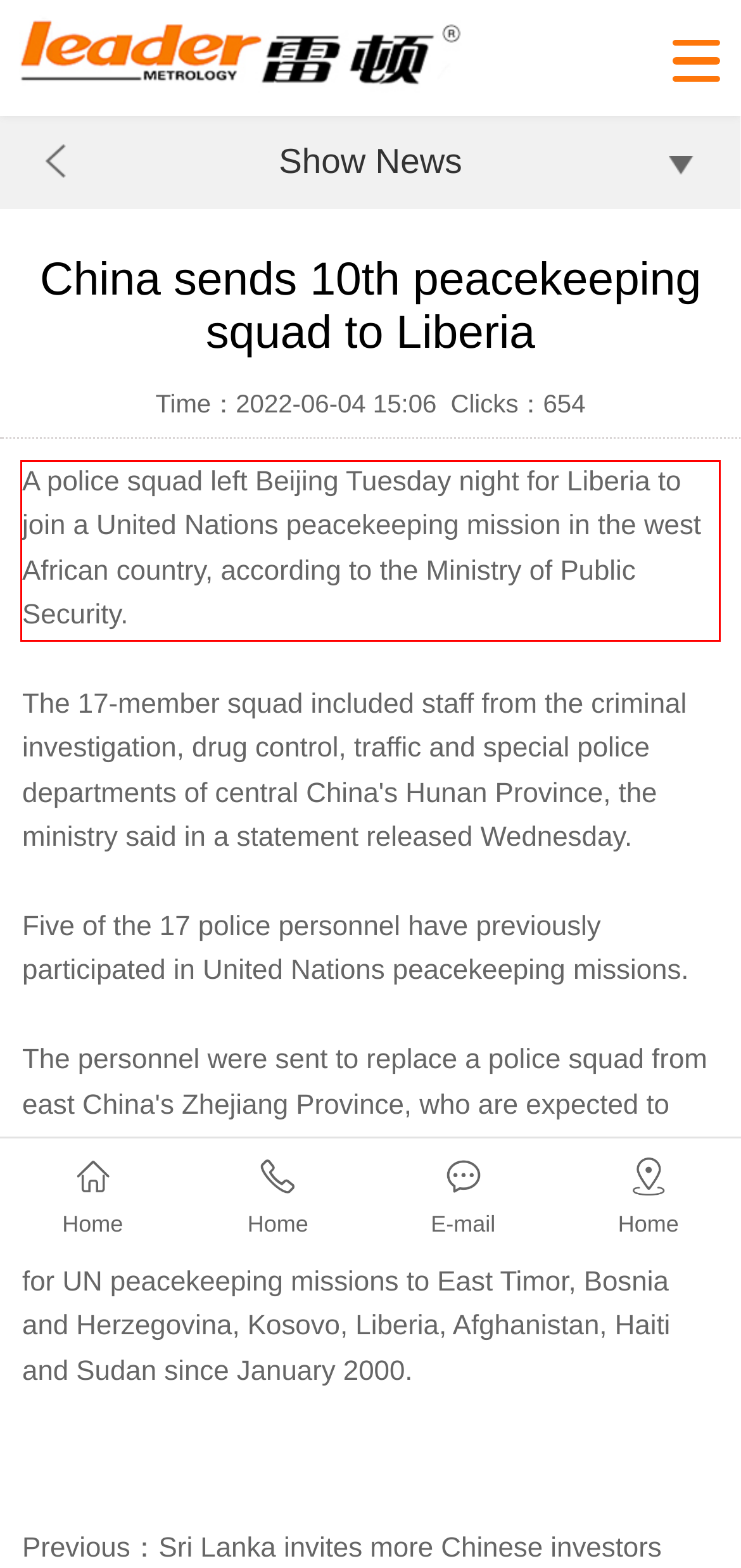Within the screenshot of a webpage, identify the red bounding box and perform OCR to capture the text content it contains.

A police squad left Beijing Tuesday night for Liberia to join a United Nations peacekeeping mission in the west African country, according to the Ministry of Public Security.